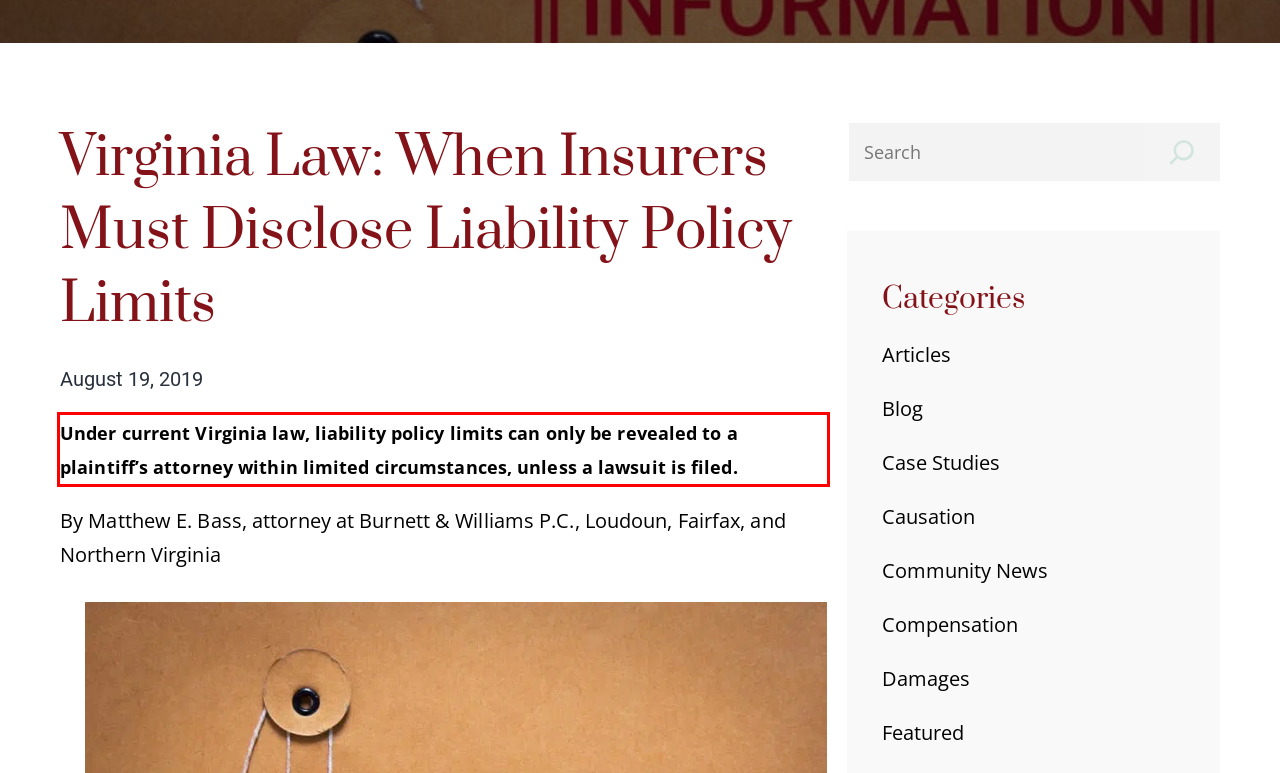Identify the text within the red bounding box on the webpage screenshot and generate the extracted text content.

Under current Virginia law, liability policy limits can only be revealed to a plaintiff’s attorney within limited circumstances, unless a lawsuit is filed.